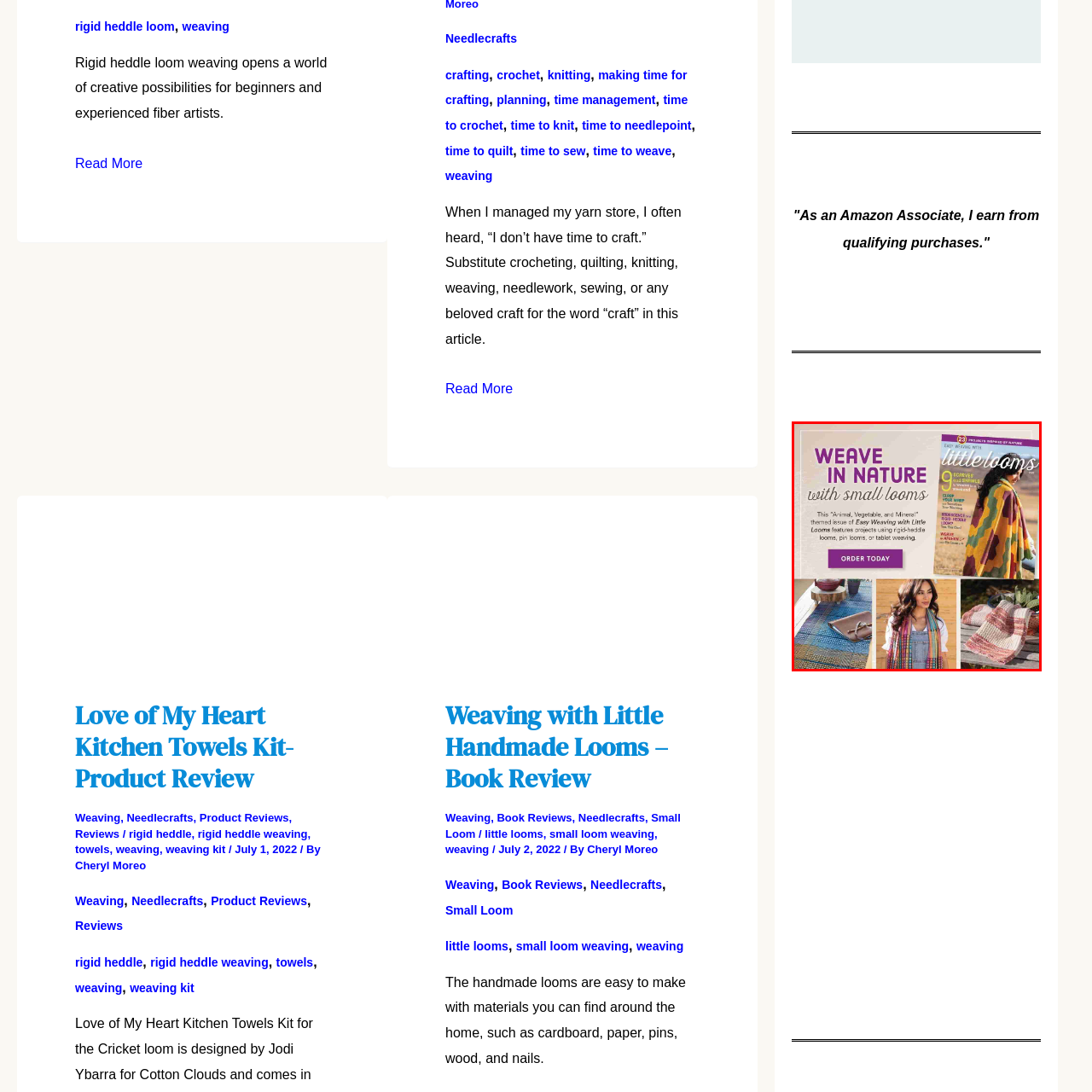Observe the section highlighted in yellow, What is the model in the image wearing? 
Please respond using a single word or phrase.

A woven scarf